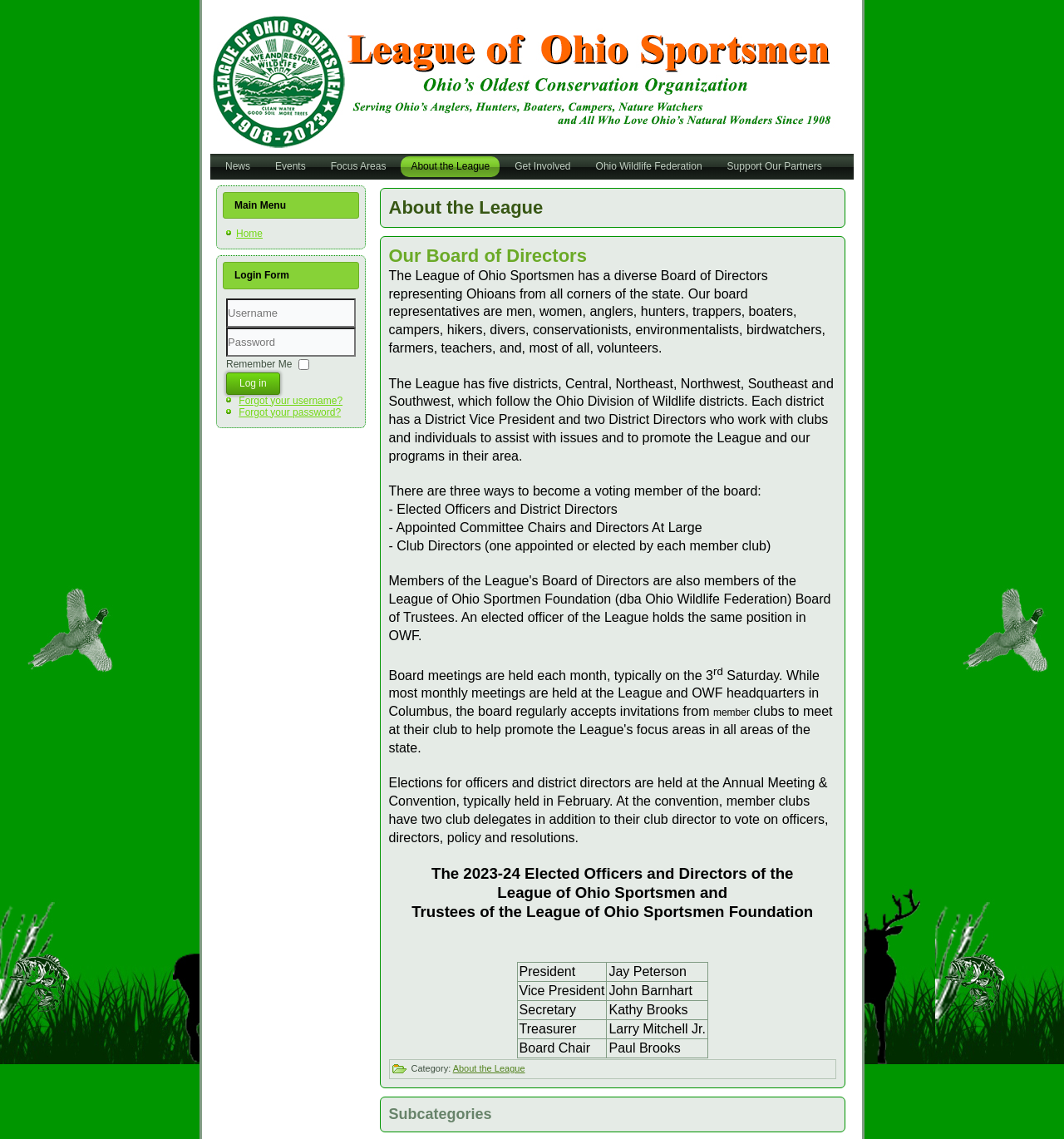Based on the element description: "About the League", identify the UI element and provide its bounding box coordinates. Use four float numbers between 0 and 1, [left, top, right, bottom].

[0.377, 0.137, 0.47, 0.155]